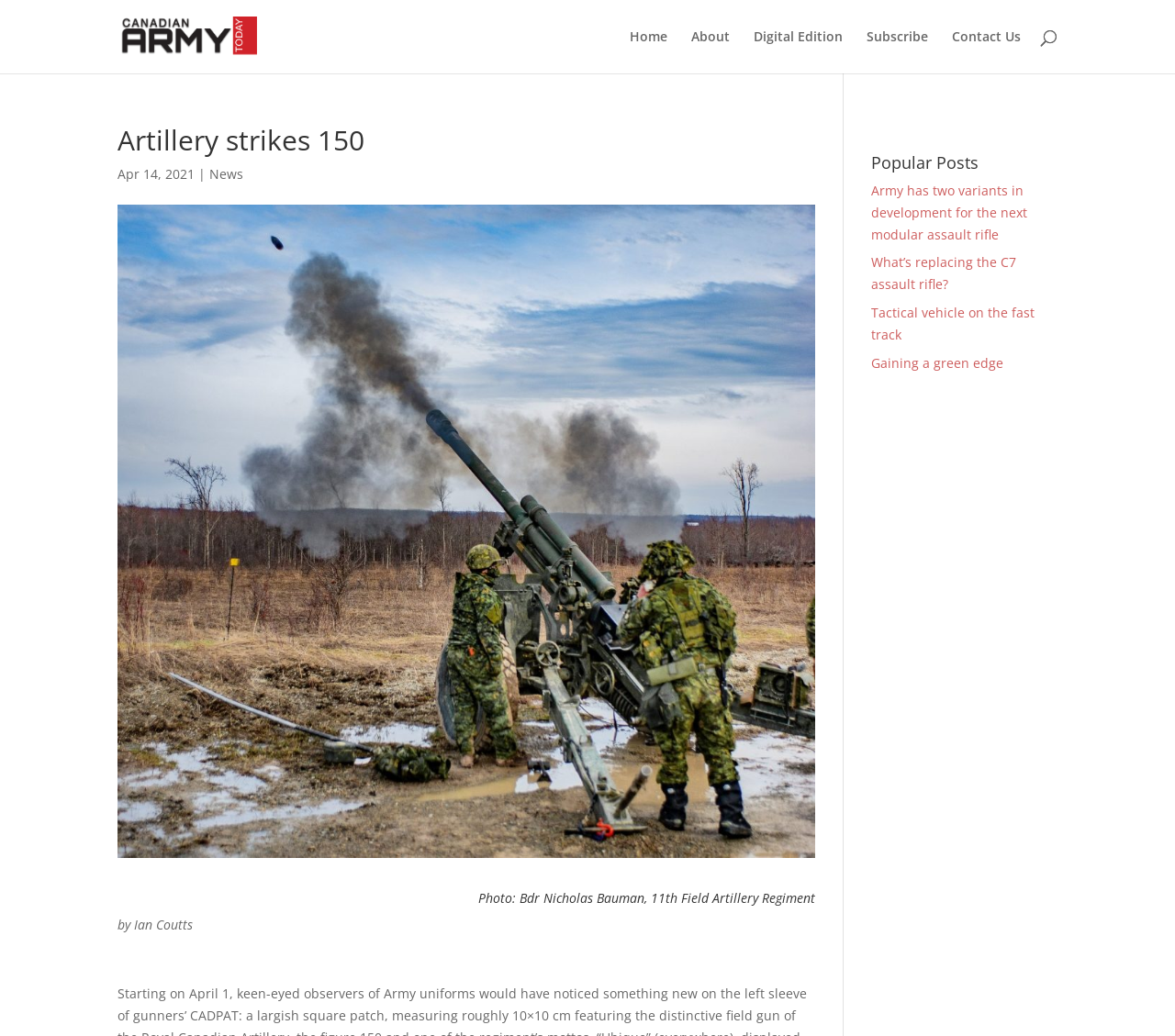Answer the question in one word or a short phrase:
What is the category of the article?

News